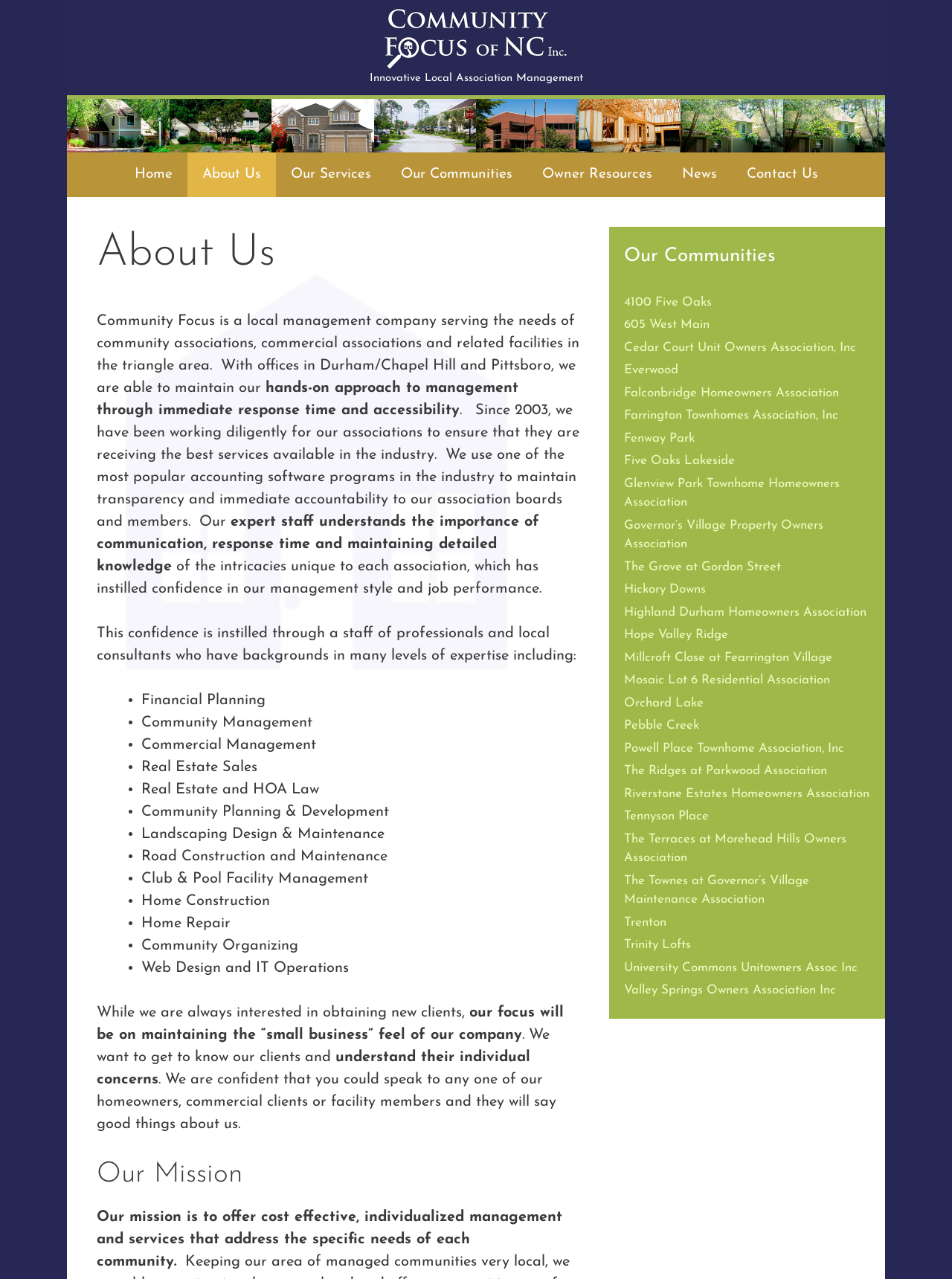Determine the bounding box coordinates for the element that should be clicked to follow this instruction: "Learn about the company's services". The coordinates should be given as four float numbers between 0 and 1, in the format [left, top, right, bottom].

[0.102, 0.297, 0.545, 0.326]